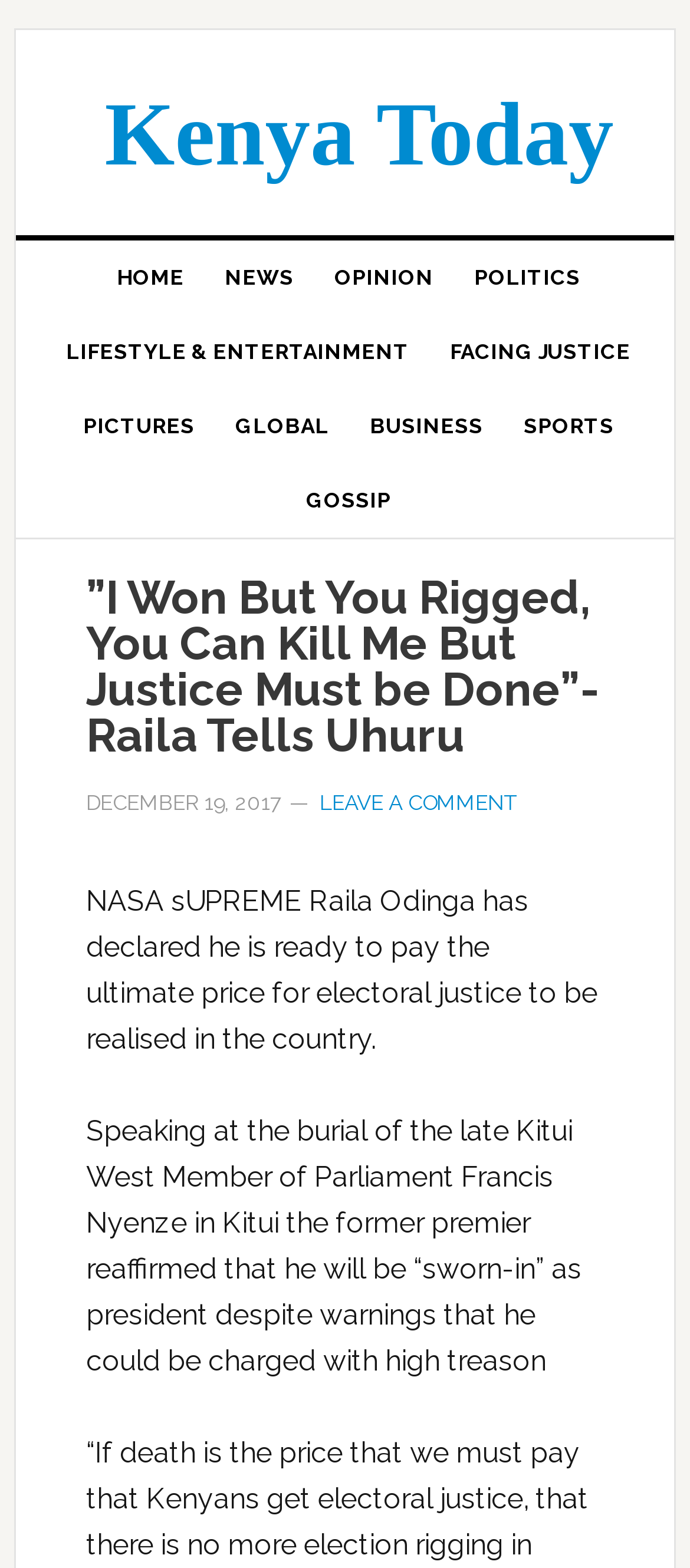Kindly determine the bounding box coordinates of the area that needs to be clicked to fulfill this instruction: "leave a comment".

[0.464, 0.504, 0.748, 0.52]